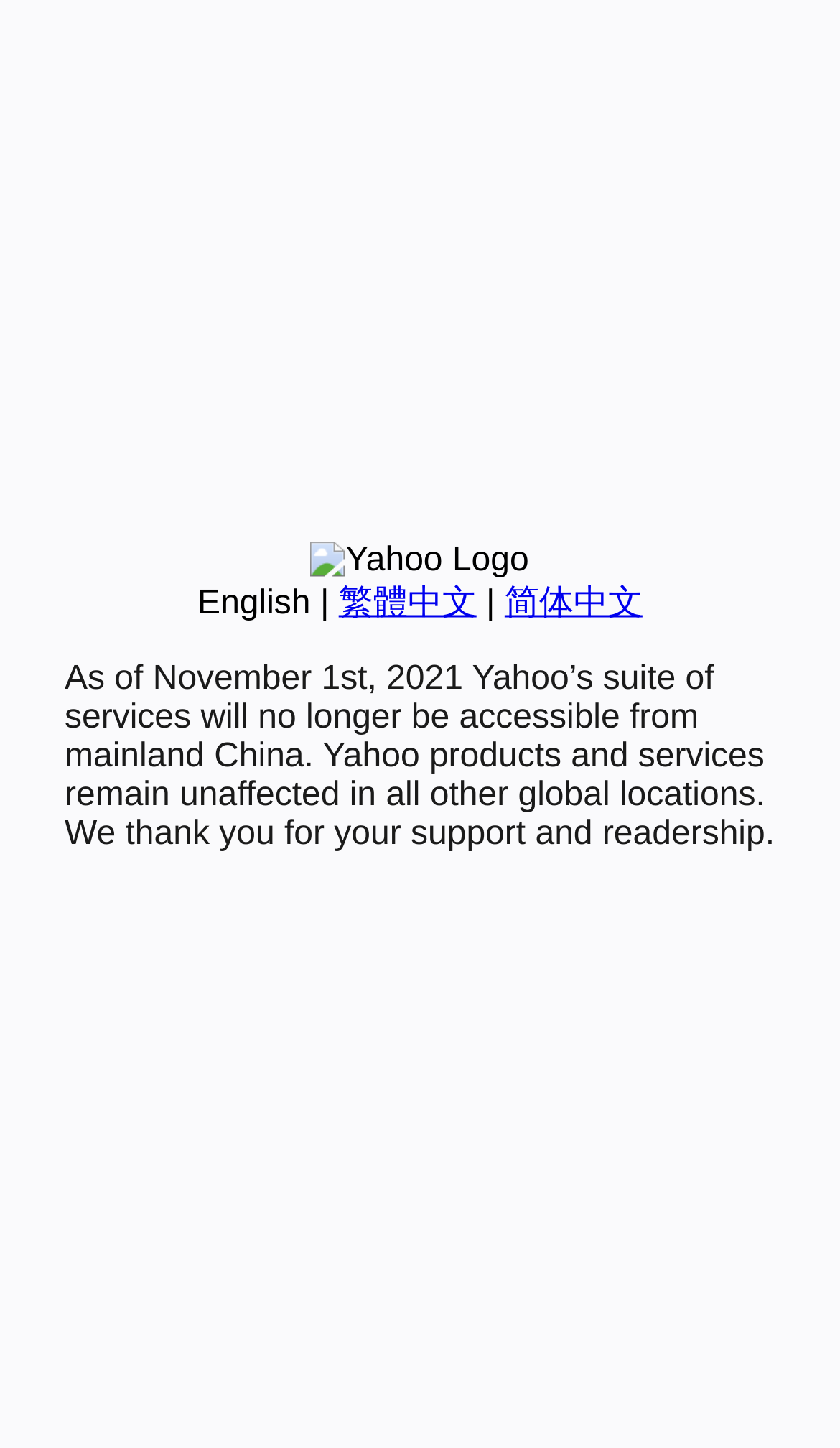Using the description "简体中文", locate and provide the bounding box of the UI element.

[0.601, 0.404, 0.765, 0.429]